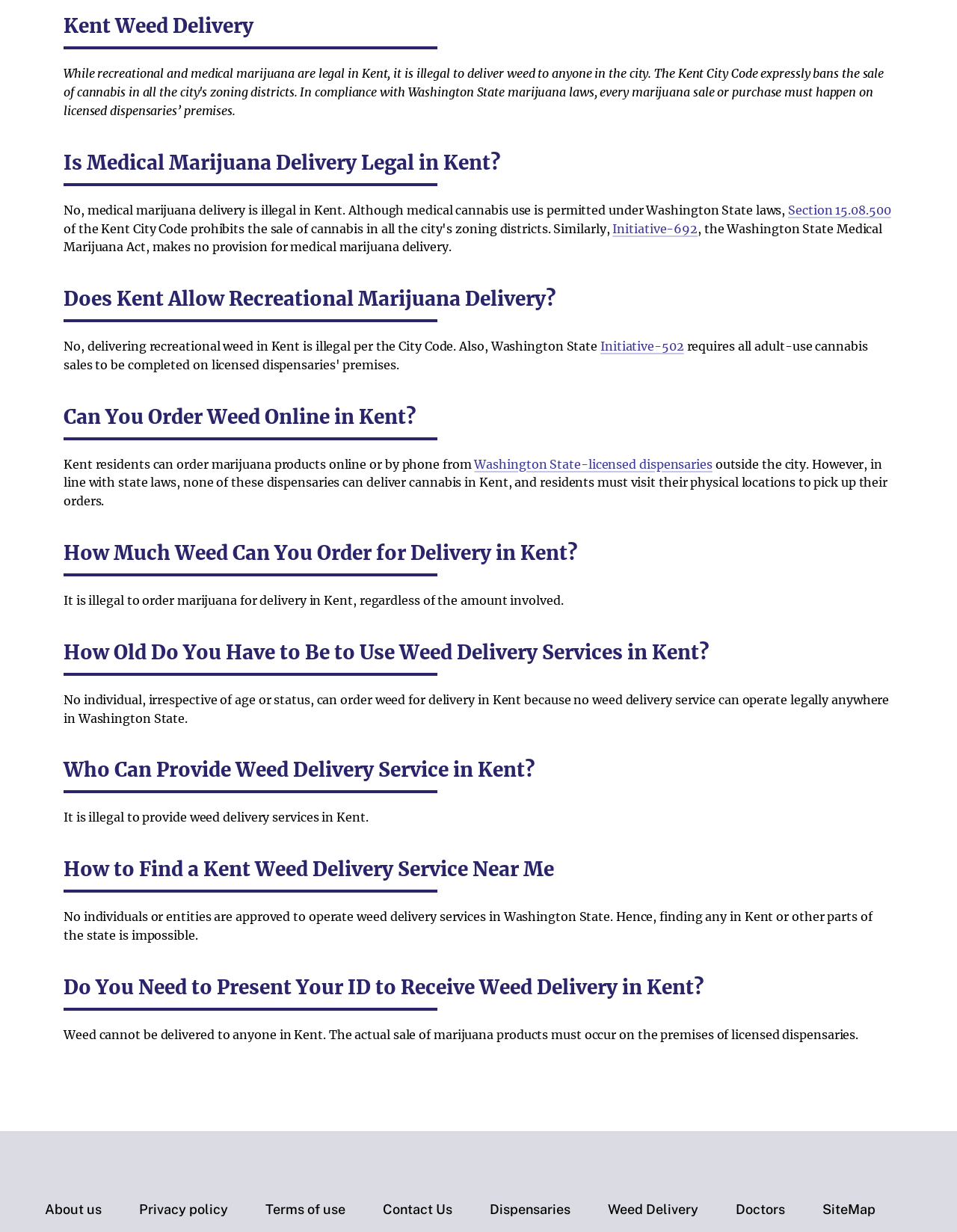Determine the bounding box coordinates for the area you should click to complete the following instruction: "get directions to Health for Life - Bethesda Med & Rec Cannabis Dispensary".

[0.101, 0.401, 0.34, 0.42]